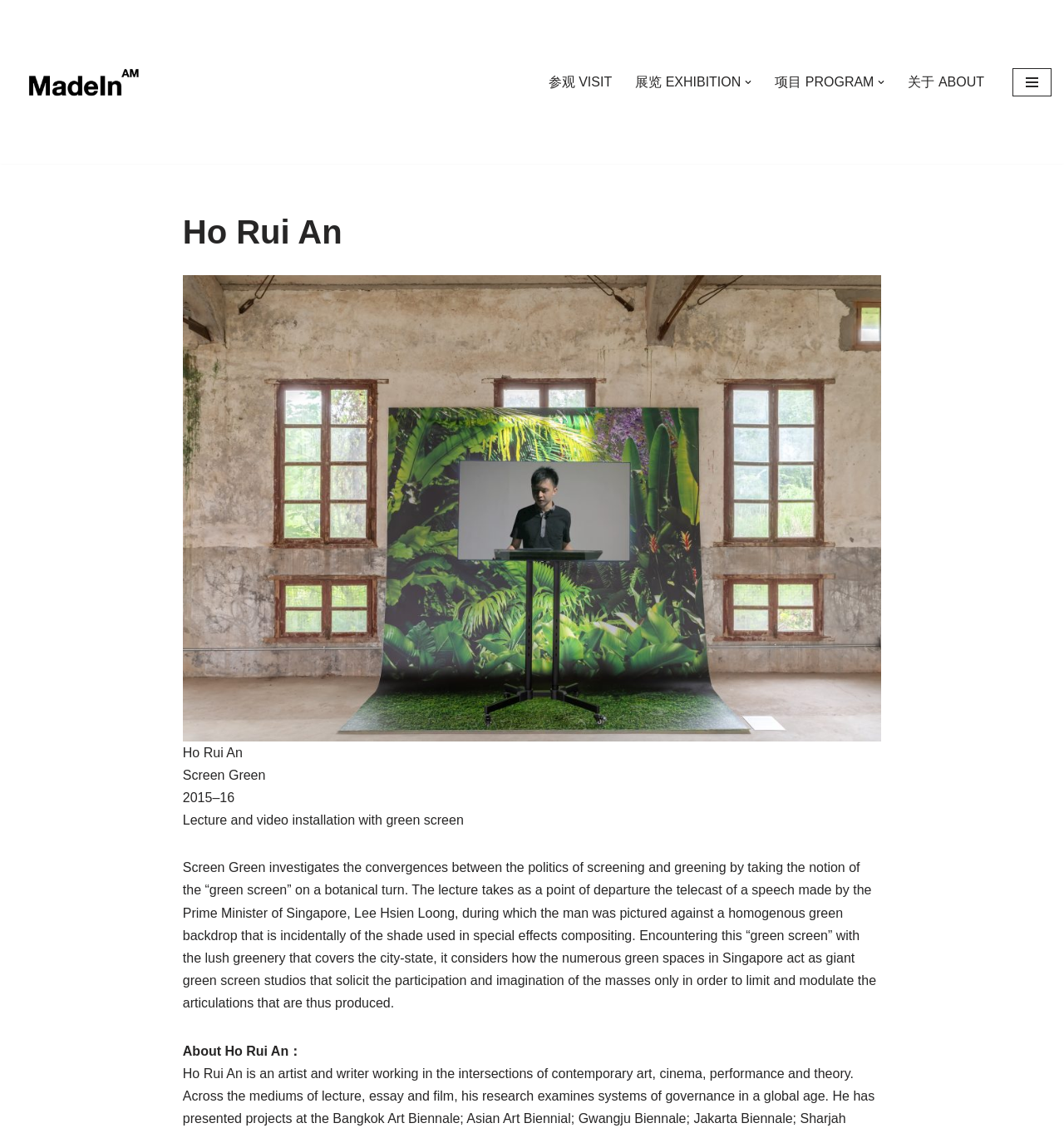Respond to the question with just a single word or phrase: 
What is the title of the artwork?

Screen Green